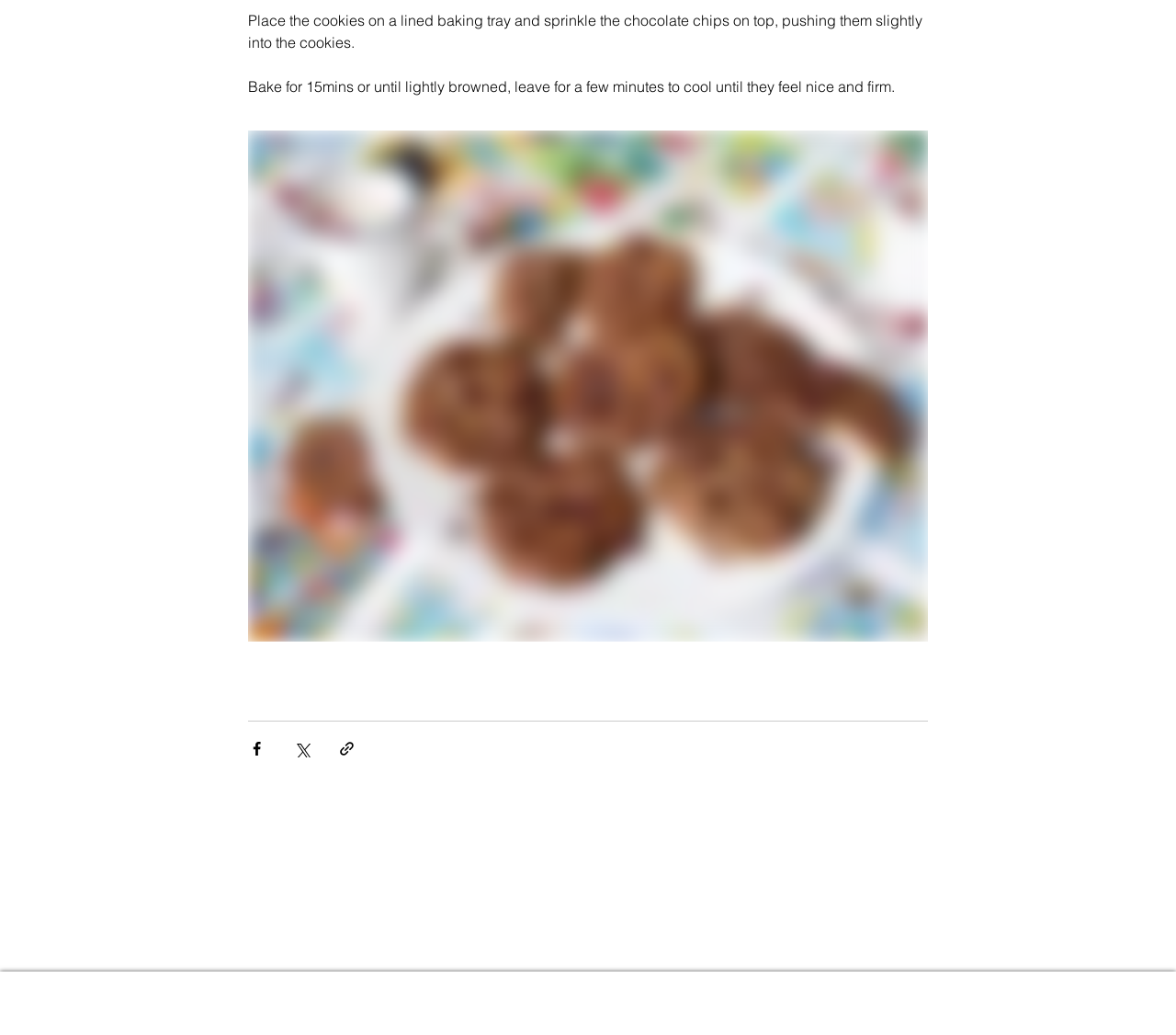Utilize the details in the image to give a detailed response to the question: What is the instruction for baking cookies?

The instruction for baking cookies is mentioned in the text 'Bake for 15mins or until lightly browned, leave for a few minutes to cool until they feel nice and firm.' which is located at the top of the webpage.